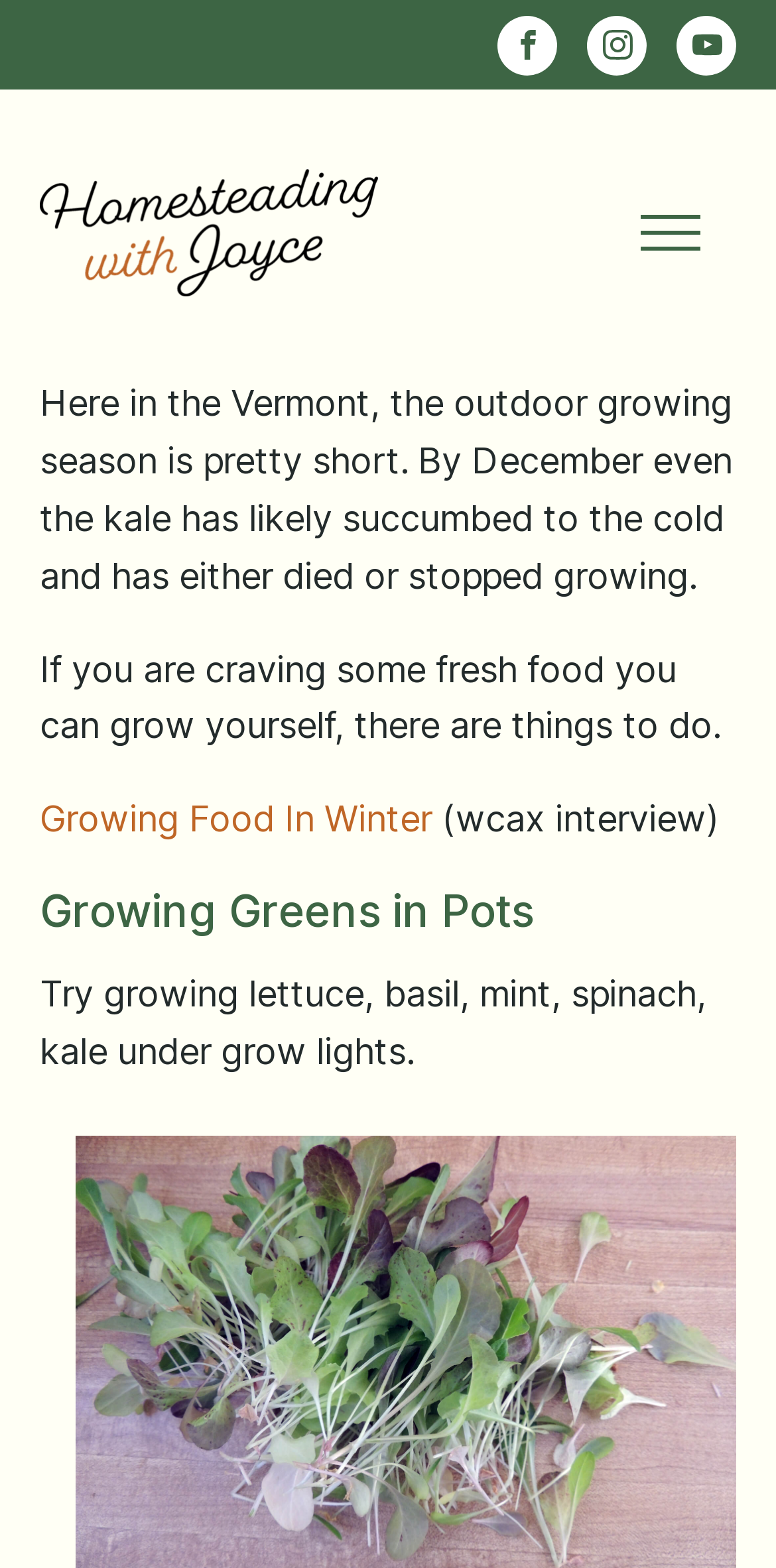How many paragraphs of text are there?
Look at the image and provide a short answer using one word or a phrase.

3